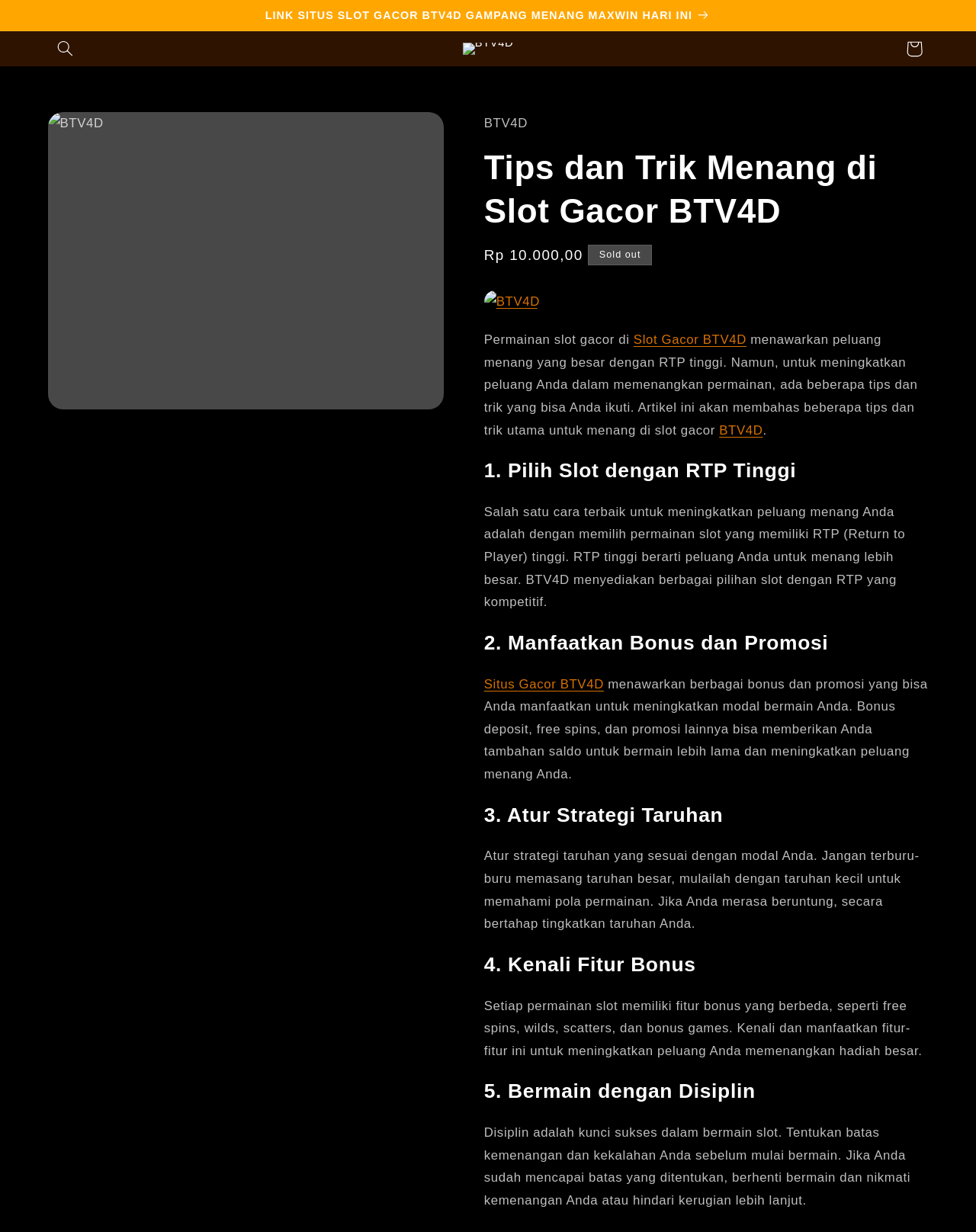Identify the bounding box for the UI element described as: "BTV4D". The coordinates should be four float numbers between 0 and 1, i.e., [left, top, right, bottom].

[0.737, 0.343, 0.782, 0.355]